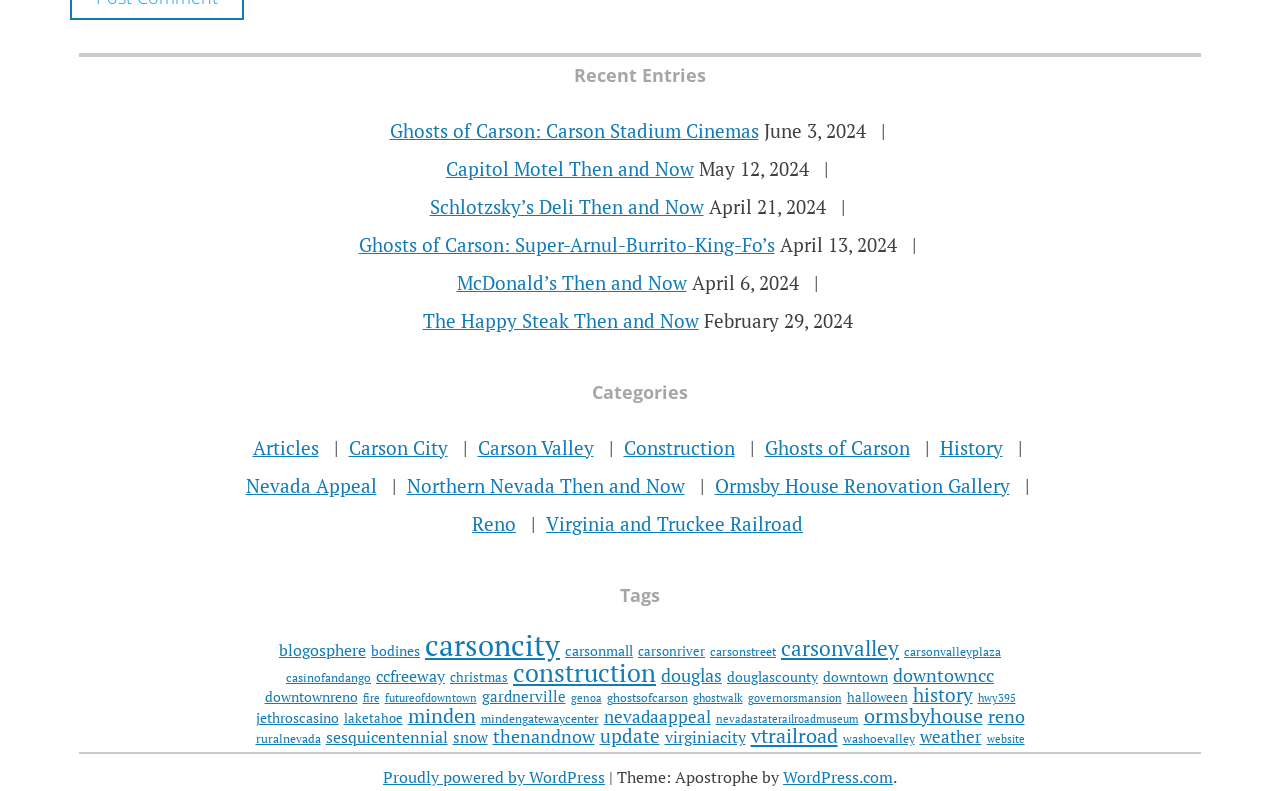Respond with a single word or phrase:
What is the date of the 'McDonald’s Then and Now' entry?

April 6, 2024